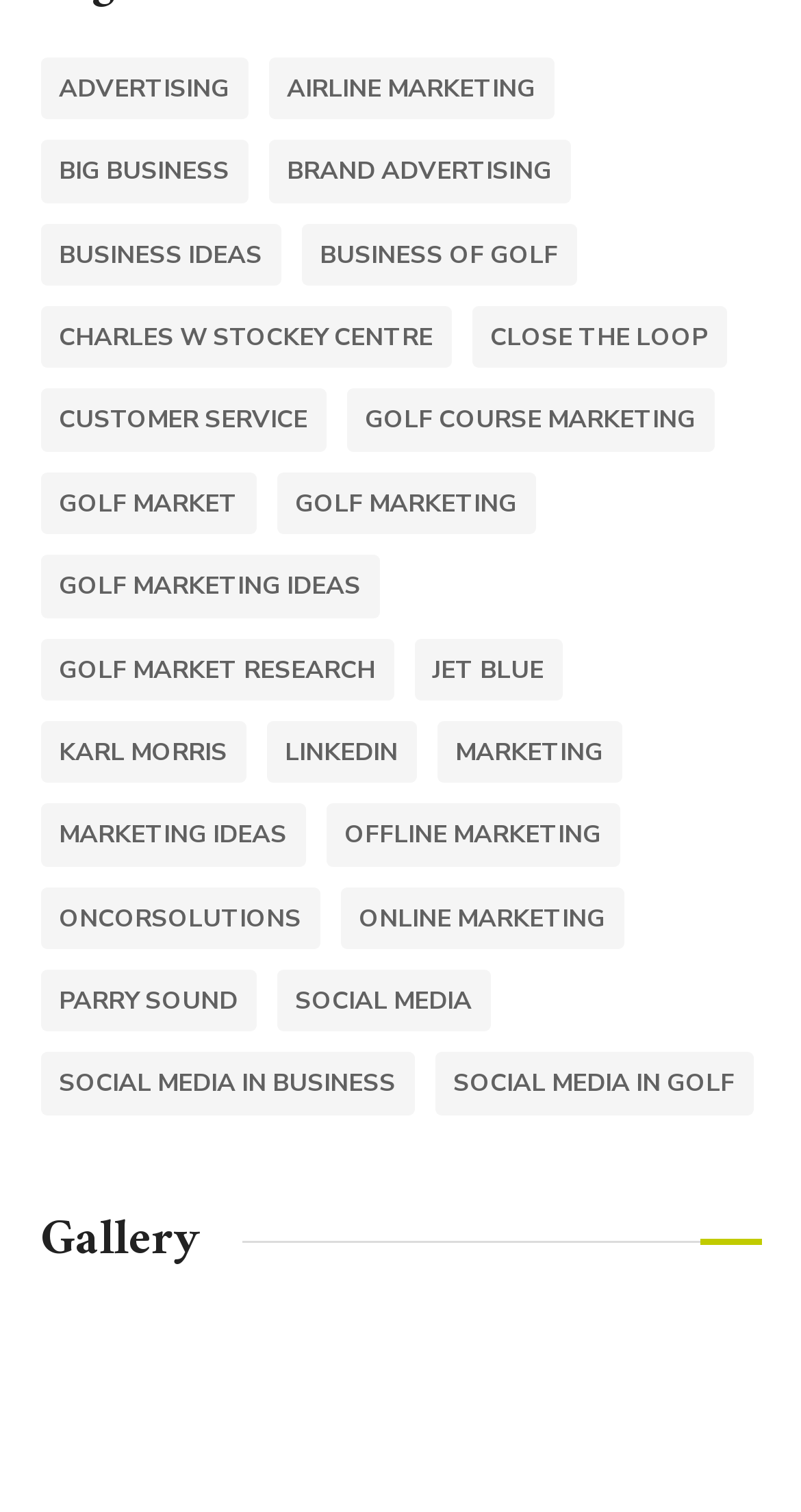Calculate the bounding box coordinates of the UI element given the description: "offline marketing".

[0.406, 0.532, 0.773, 0.573]